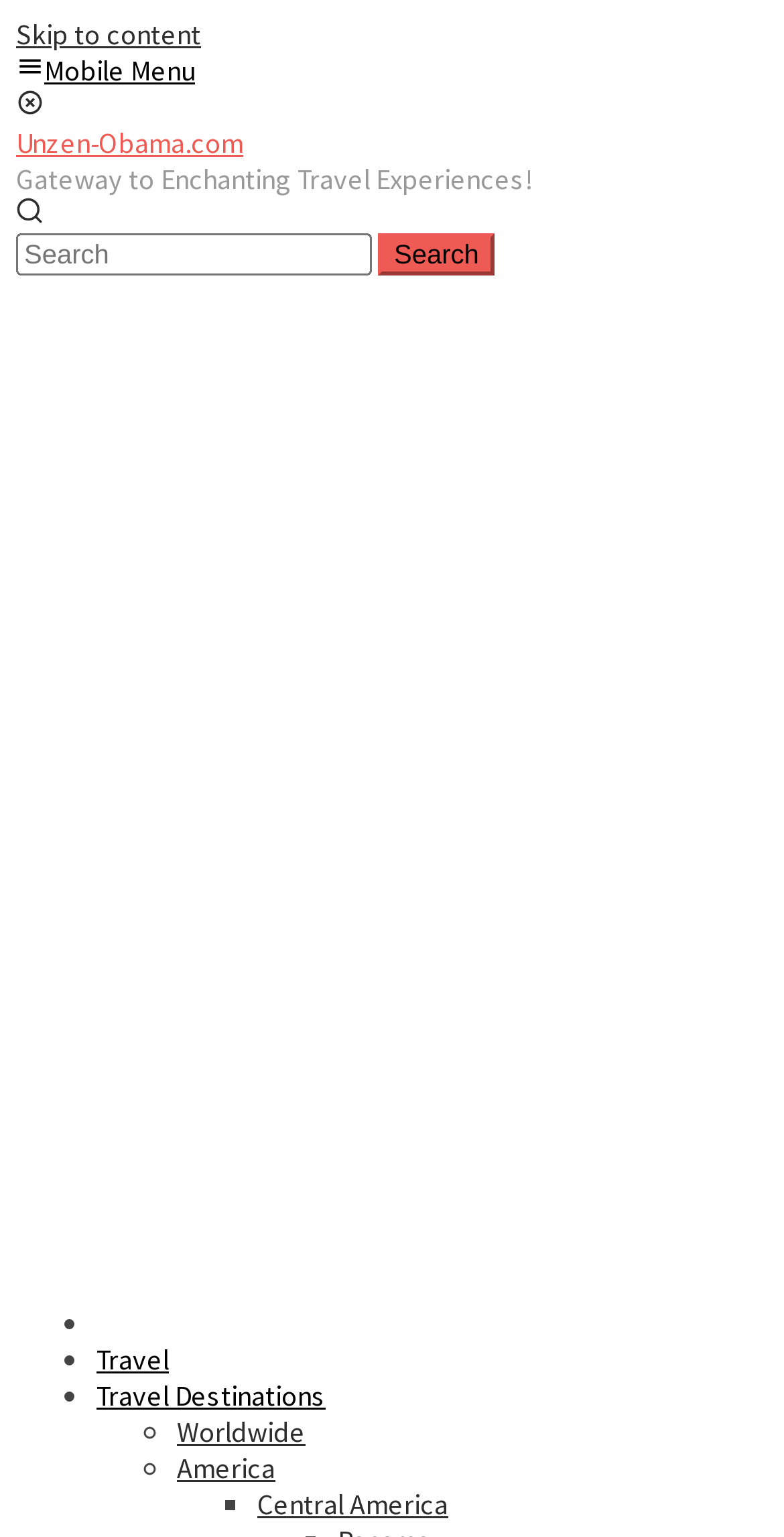Determine the bounding box coordinates of the target area to click to execute the following instruction: "Search for travel destinations."

[0.021, 0.152, 0.474, 0.179]